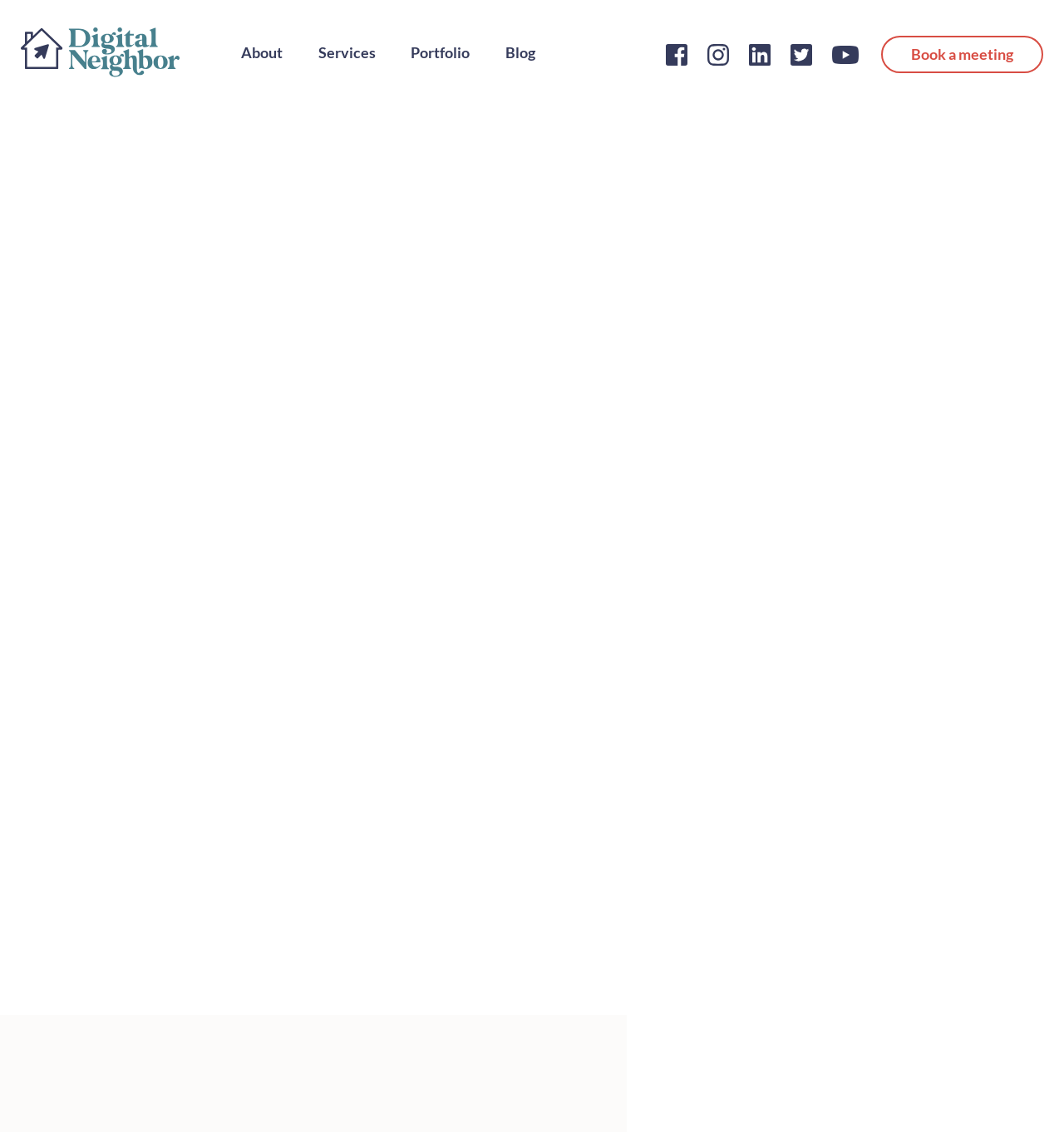Find the bounding box coordinates for the area that should be clicked to accomplish the instruction: "Click on the 'facebook icon'".

[0.626, 0.039, 0.646, 0.055]